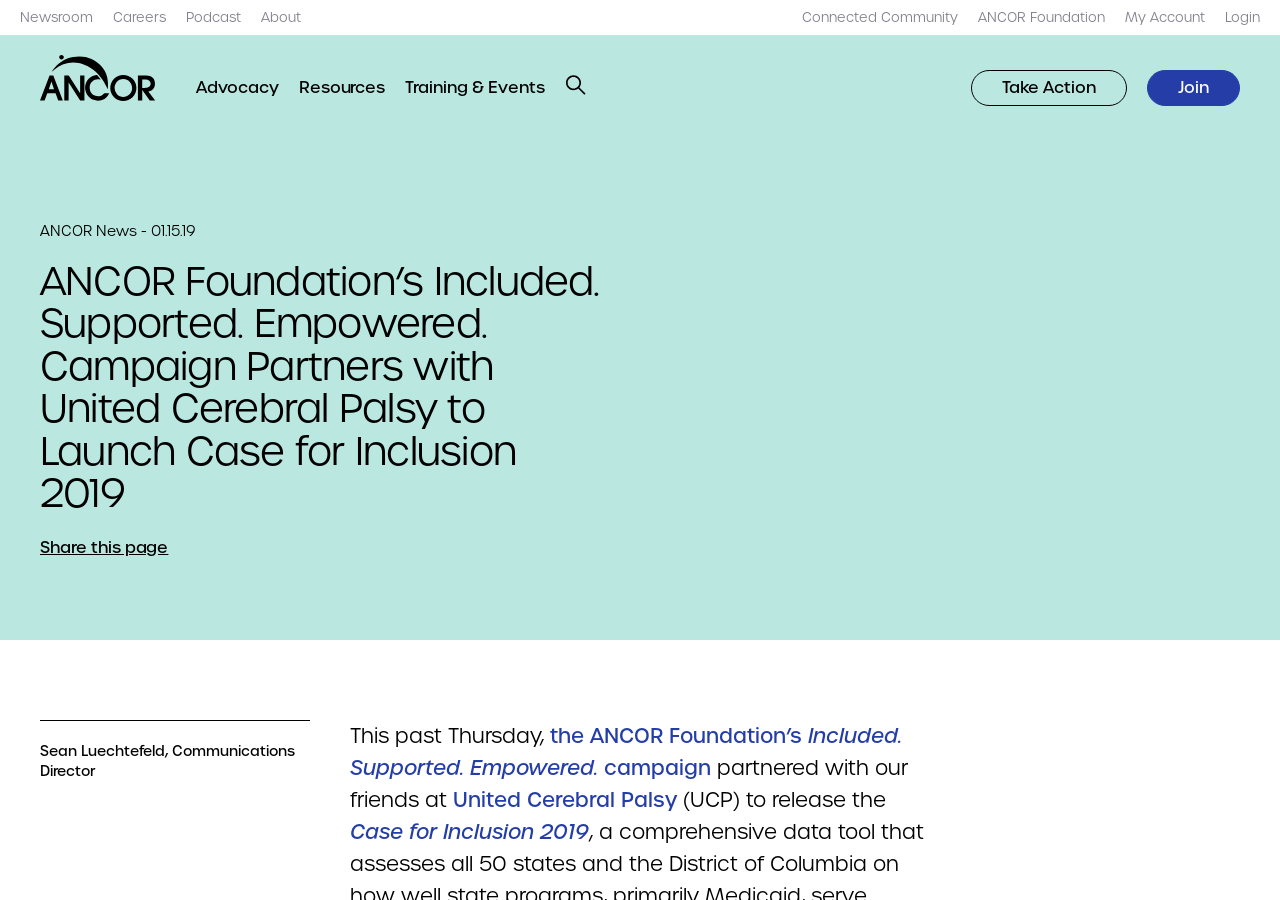What is the name of the campaign launched by ANCOR Foundation?
Use the image to answer the question with a single word or phrase.

Included. Supported. Empowered.